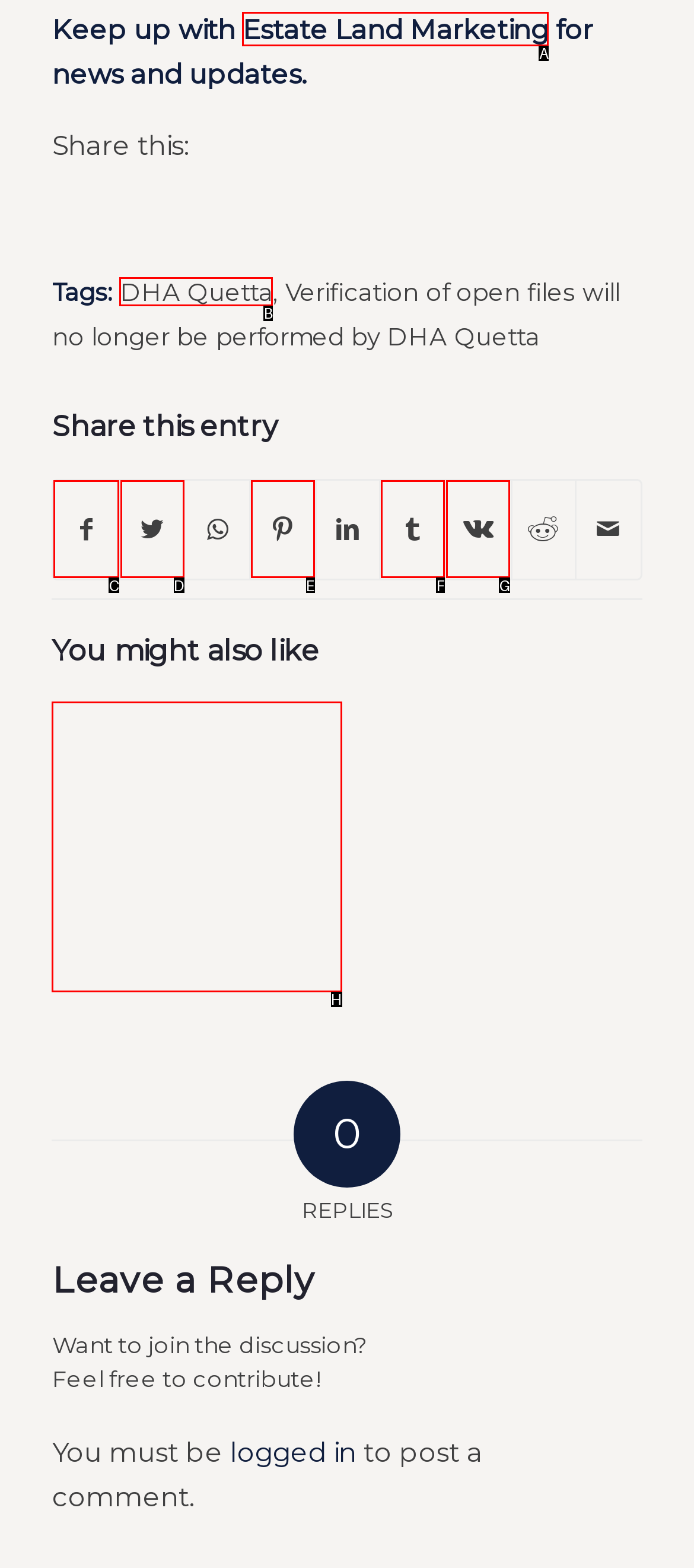Choose the correct UI element to click for this task: go to the world page Answer using the letter from the given choices.

None